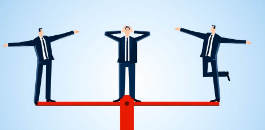How many figures are in the illustration? Using the information from the screenshot, answer with a single word or phrase.

Three